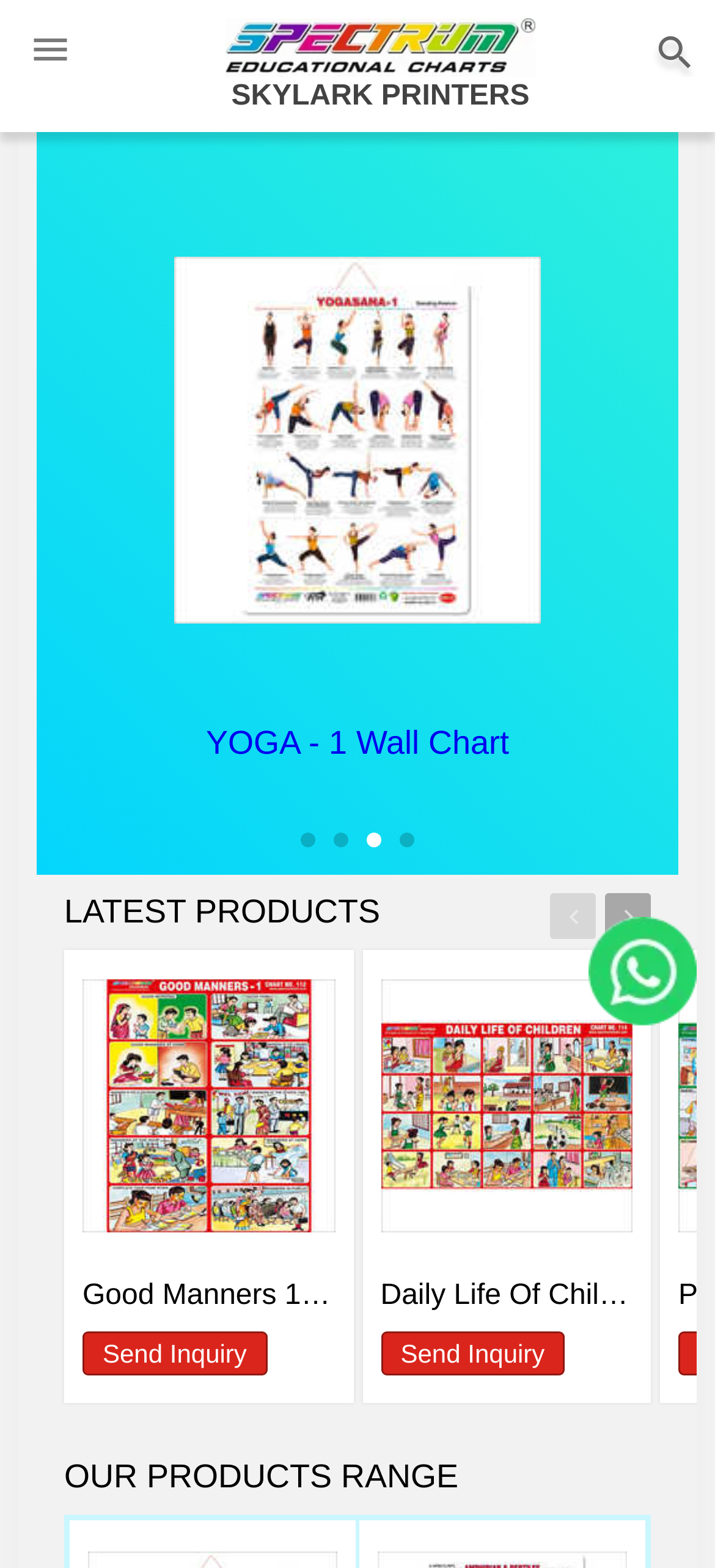Locate the bounding box coordinates of the element I should click to achieve the following instruction: "view YOGA - 1 Wall Chart".

[0.244, 0.164, 0.756, 0.398]